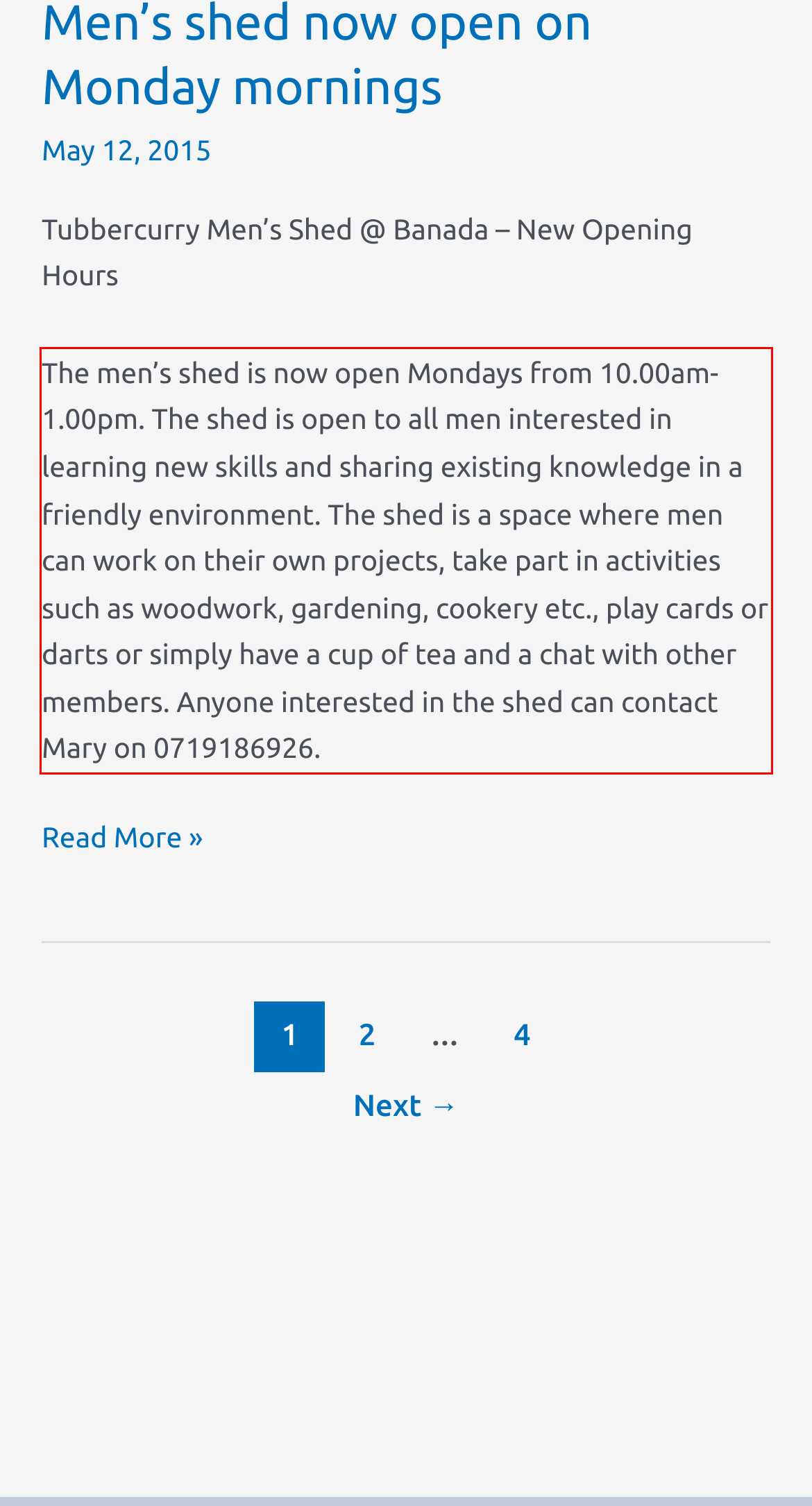Identify and transcribe the text content enclosed by the red bounding box in the given screenshot.

The men’s shed is now open Mondays from 10.00am-1.00pm. The shed is open to all men interested in learning new skills and sharing existing knowledge in a friendly environment. The shed is a space where men can work on their own projects, take part in activities such as woodwork, gardening, cookery etc., play cards or darts or simply have a cup of tea and a chat with other members. Anyone interested in the shed can contact Mary on 0719186926.